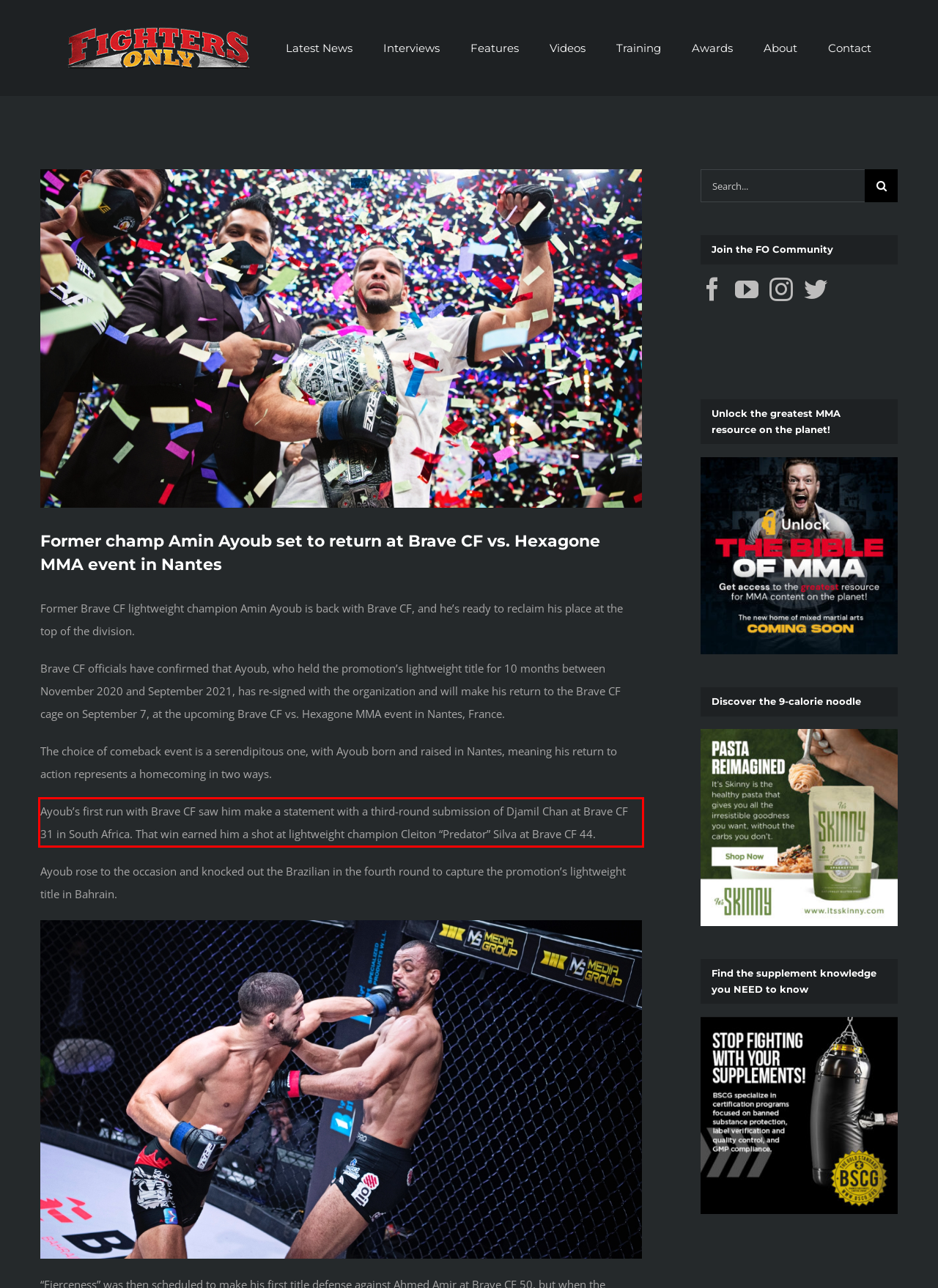Analyze the red bounding box in the provided webpage screenshot and generate the text content contained within.

Ayoub’s first run with Brave CF saw him make a statement with a third-round submission of Djamil Chan at Brave CF 31 in South Africa. That win earned him a shot at lightweight champion Cleiton “Predator” Silva at Brave CF 44.